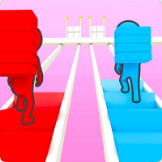What is the color of the background in the scene?
Can you provide an in-depth and detailed response to the question?

The caption describes the background of the scene as having a soft pink color, which creates a lively atmosphere for the race.